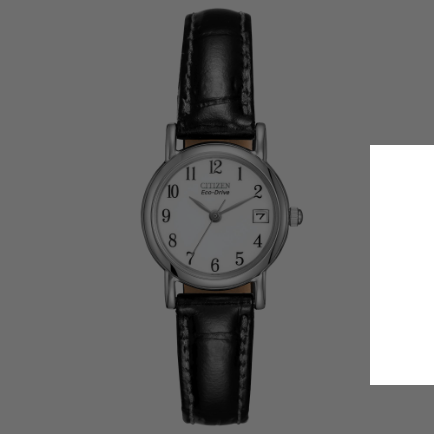Provide a comprehensive description of the image.

The image showcases the **Citizen Ladies Eco-Drive EW1270-06A**, a beautifully designed wristwatch that epitomizes elegance and functionality. The watch features a sleek round case with a polished silver-tone stainless steel finish, enhancing its sophisticated aesthetic. Its clear white dial is marked with distinctive black Arabic numerals and elegant hour and minute hands, ensuring easy readability. 

A prominent feature is the date display, conveniently positioned at the three o'clock mark. The timepiece is complemented by a black leather strap, providing a comfortable fit and a touch of classic style. Renowned for its Eco-Drive technology, this watch harnesses both natural and artificial light to power itself, eliminating the need for battery replacements. This combination of practical innovation and timeless design makes the Citizen Ladies Eco-Drive EW1270-06A an ideal choice for anyone seeking a reliable and stylish accessory.